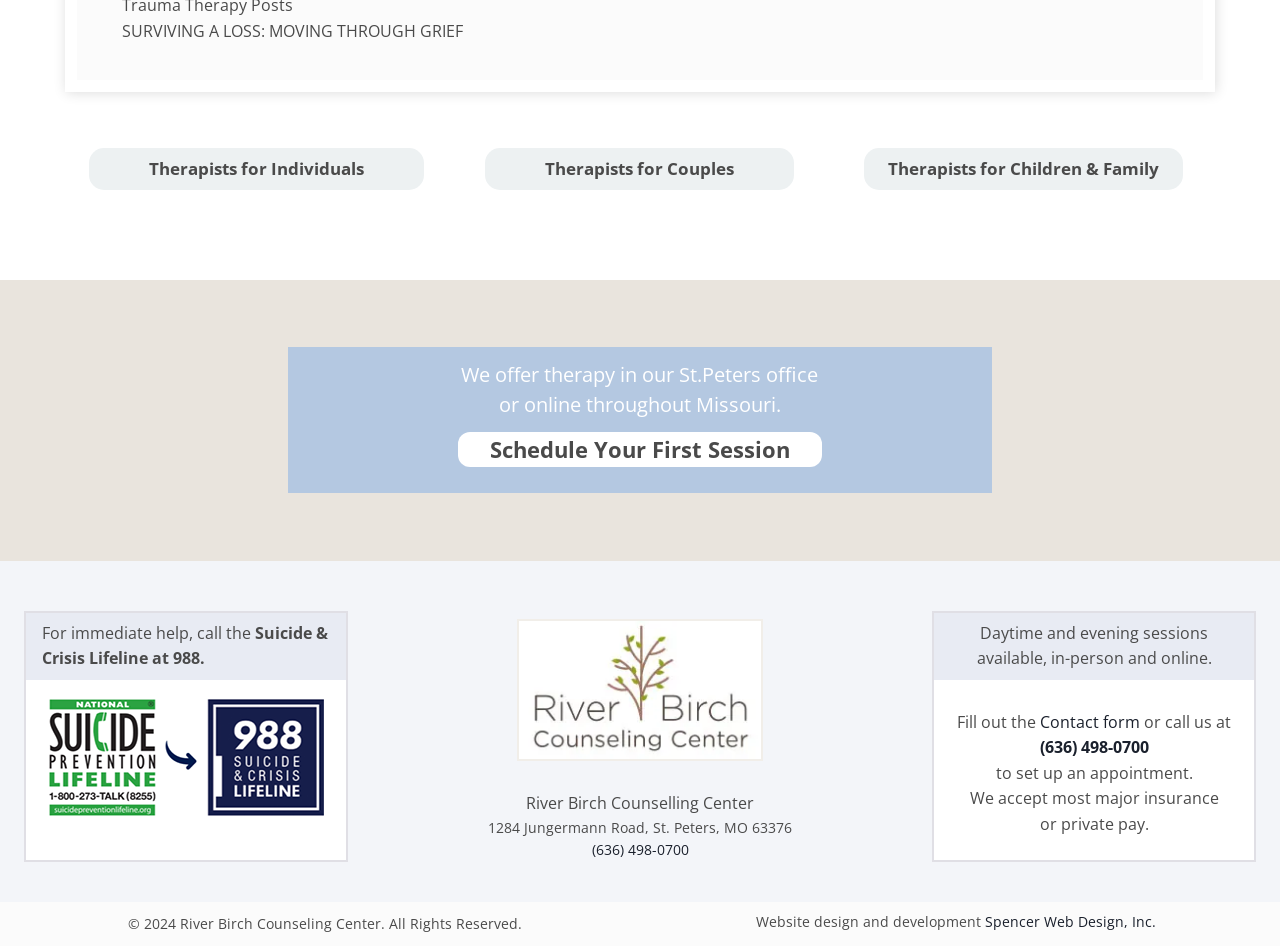Given the element description, predict the bounding box coordinates in the format (top-left x, top-left y, bottom-right x, bottom-right y). Make sure all values are between 0 and 1. Here is the element description: Therapists for Individuals

[0.07, 0.157, 0.331, 0.201]